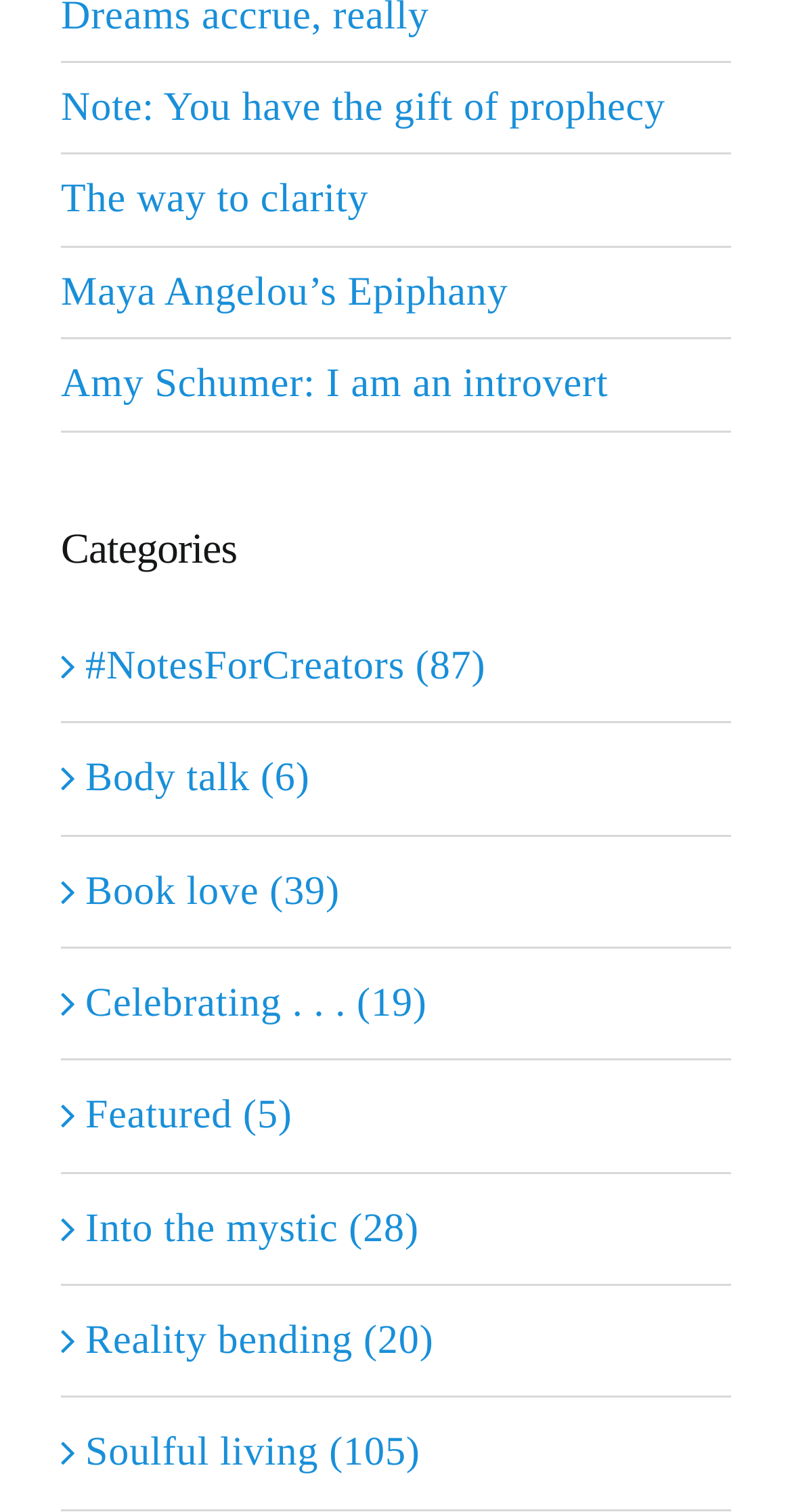Please find the bounding box coordinates of the element's region to be clicked to carry out this instruction: "Browse the notes for creators".

[0.108, 0.417, 0.897, 0.464]